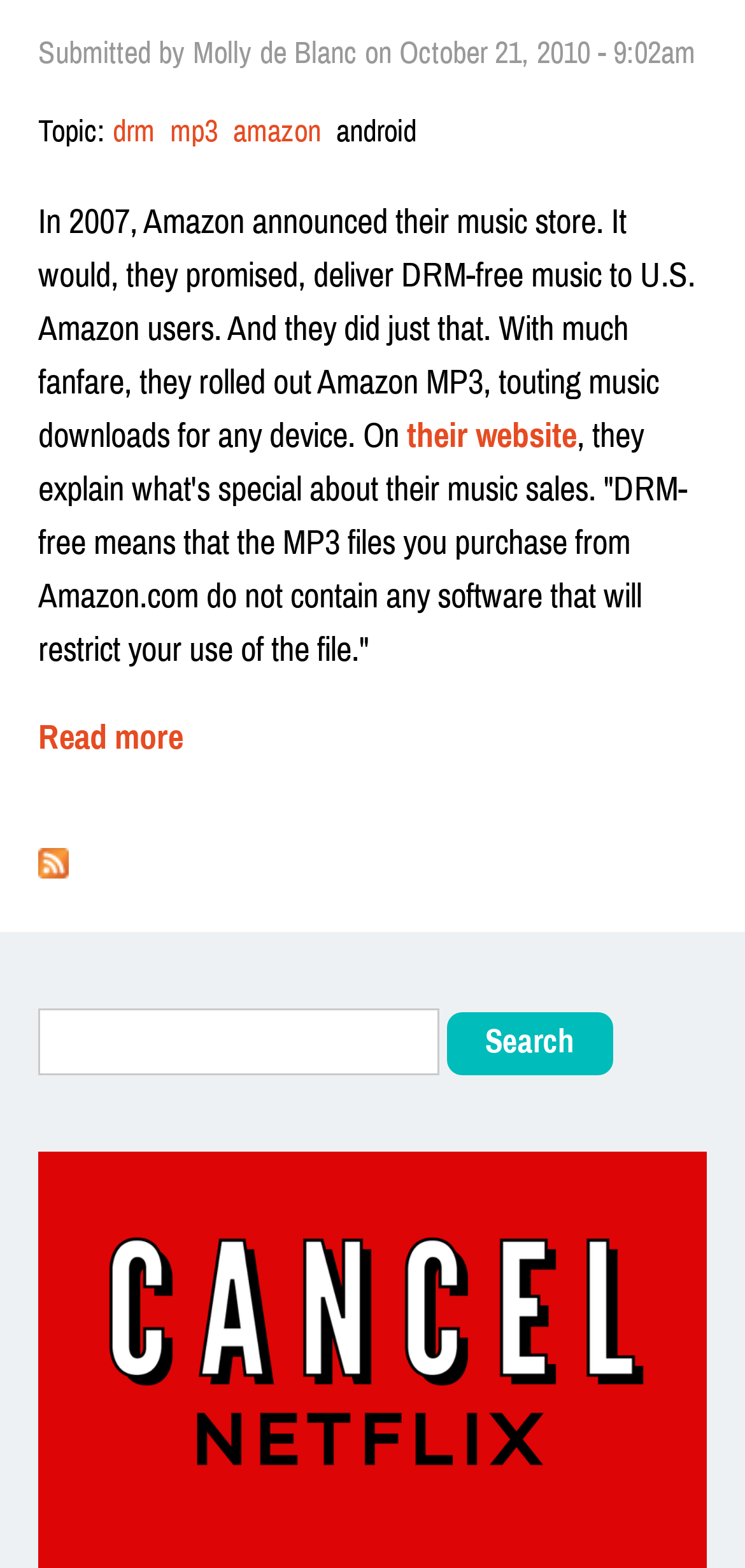Respond with a single word or phrase to the following question: What is special about Amazon's music sales?

DRM-free